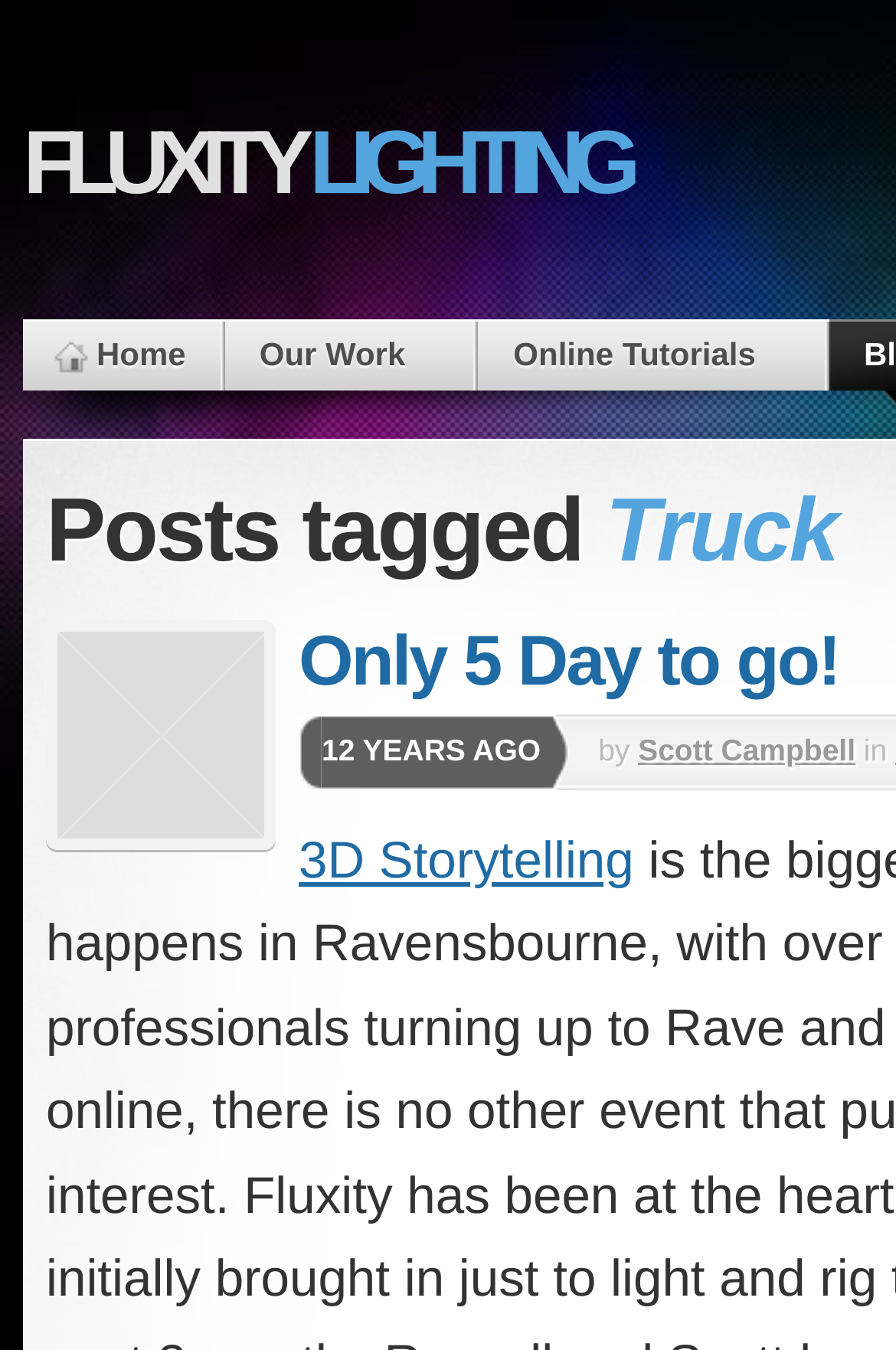Please use the details from the image to answer the following question comprehensively:
What is the title of the latest article?

I found a link with the text 'Only 5 Day to go!' which appears to be a title of an article. This link is located in the middle of the page, with y-coordinates ranging from 0.46 to 0.63.